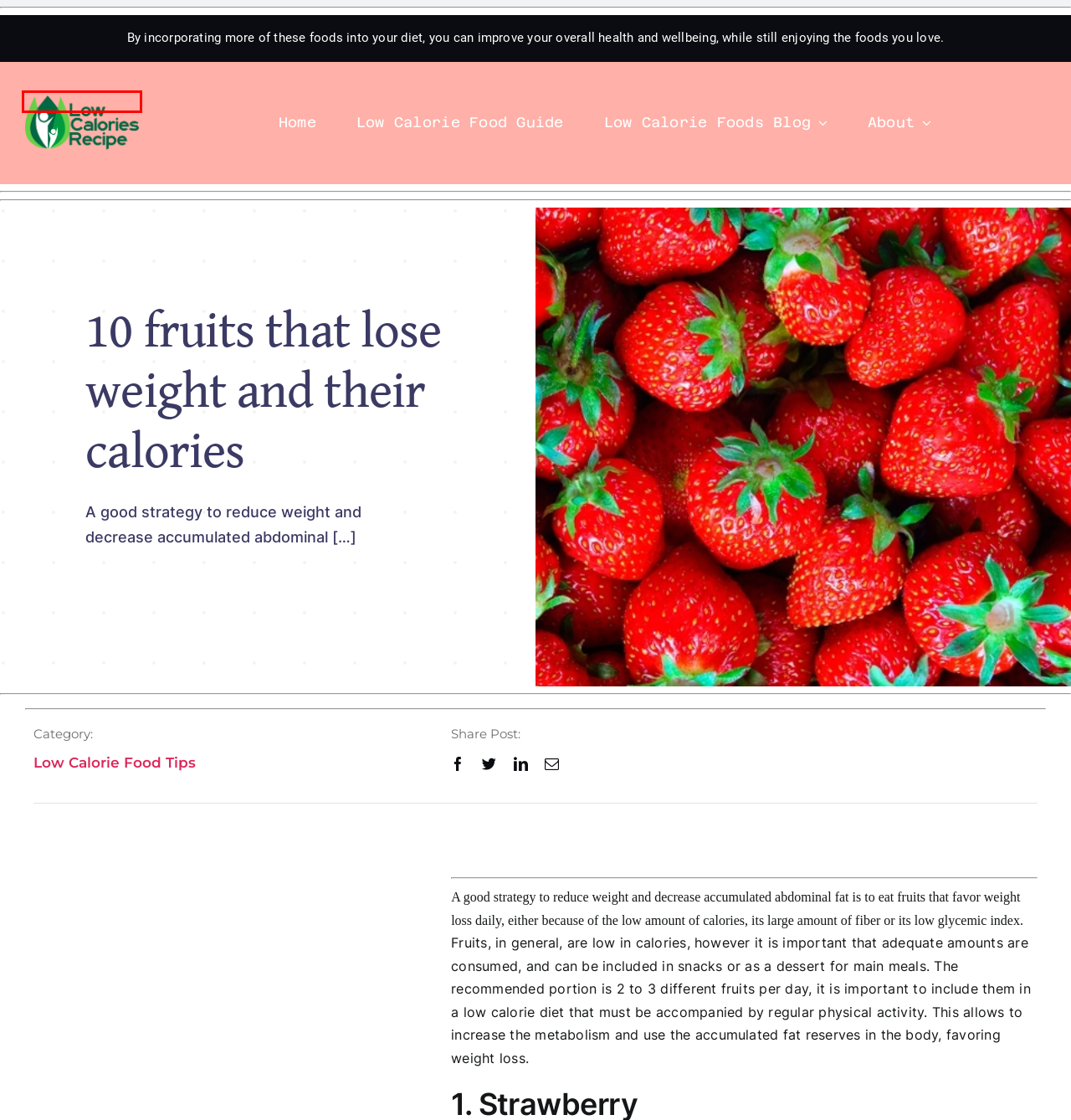You have a screenshot of a webpage with an element surrounded by a red bounding box. Choose the webpage description that best describes the new page after clicking the element inside the red bounding box. Here are the candidates:
A. Weight loss tips: 50 ideas to cut calories from your diet - Low Calorie Food Guide
B. About - Low Calorie Food Guide
C. Low Calorie Food Tips Archives - Low Calorie Food Guide
D. 27 healthy snack options with less than 100 calories - Low Calorie Food Guide
E. Food Guide Archive - Low Calorie Food Guide
F. Low calorie diet tips to lose weight - Low Calorie Food Guide
G. Home - Low Calorie Food Guide
H. Low Calorie Foods Blog - Low Calorie Food Guide

G